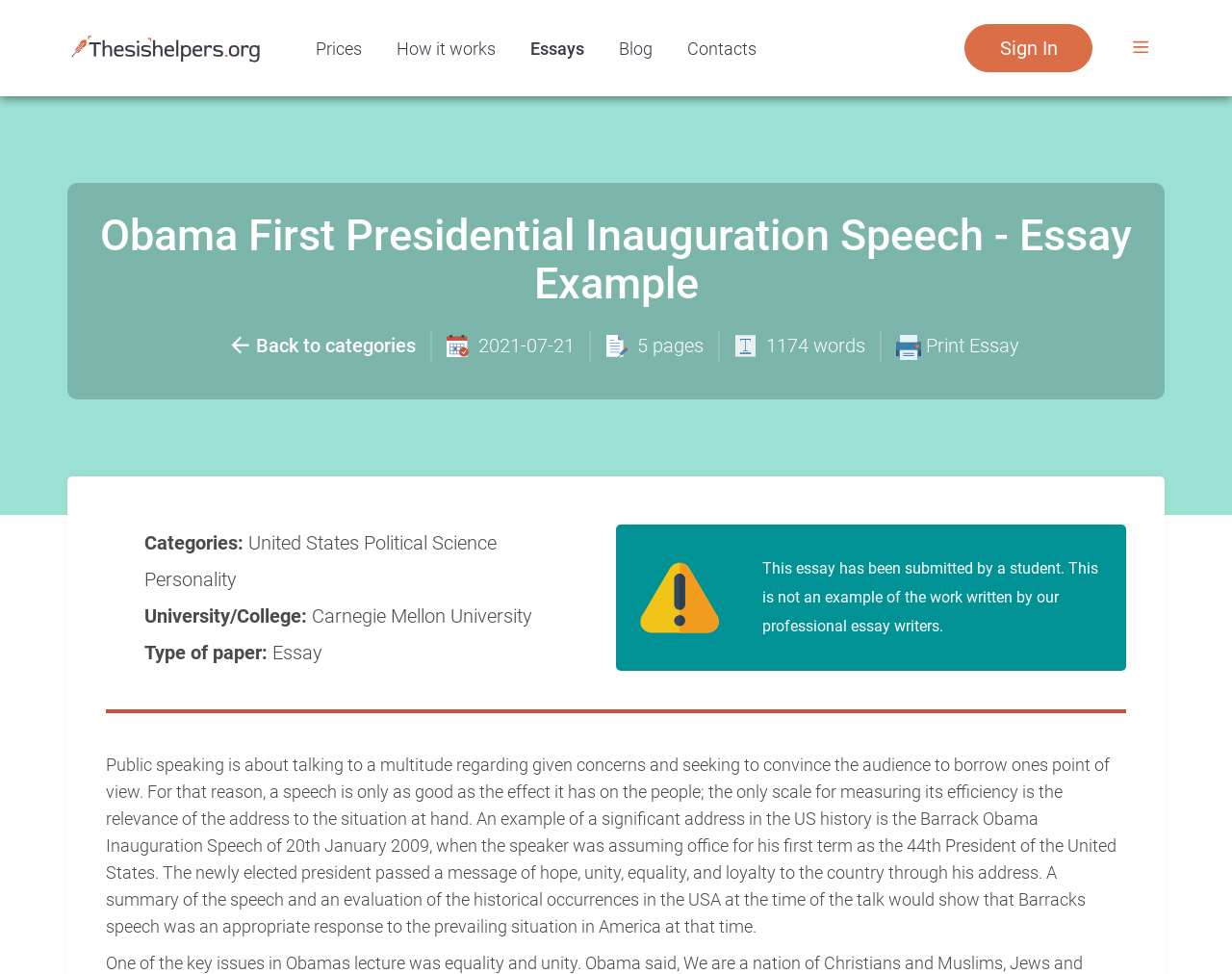Please find the bounding box coordinates of the element's region to be clicked to carry out this instruction: "Click the 'Print Essay' button".

[0.752, 0.343, 0.827, 0.367]